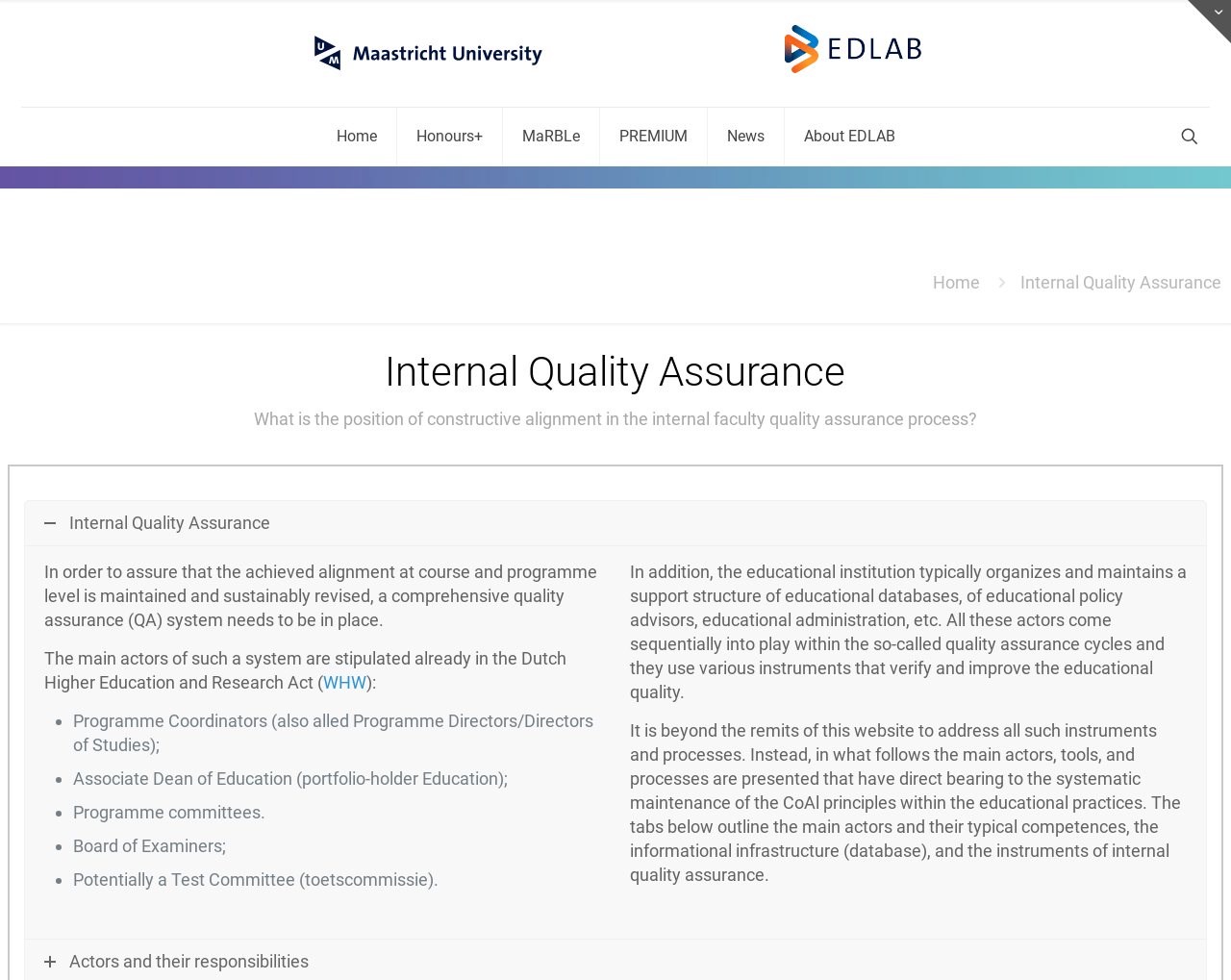Identify the bounding box of the UI component described as: "Contact".

None